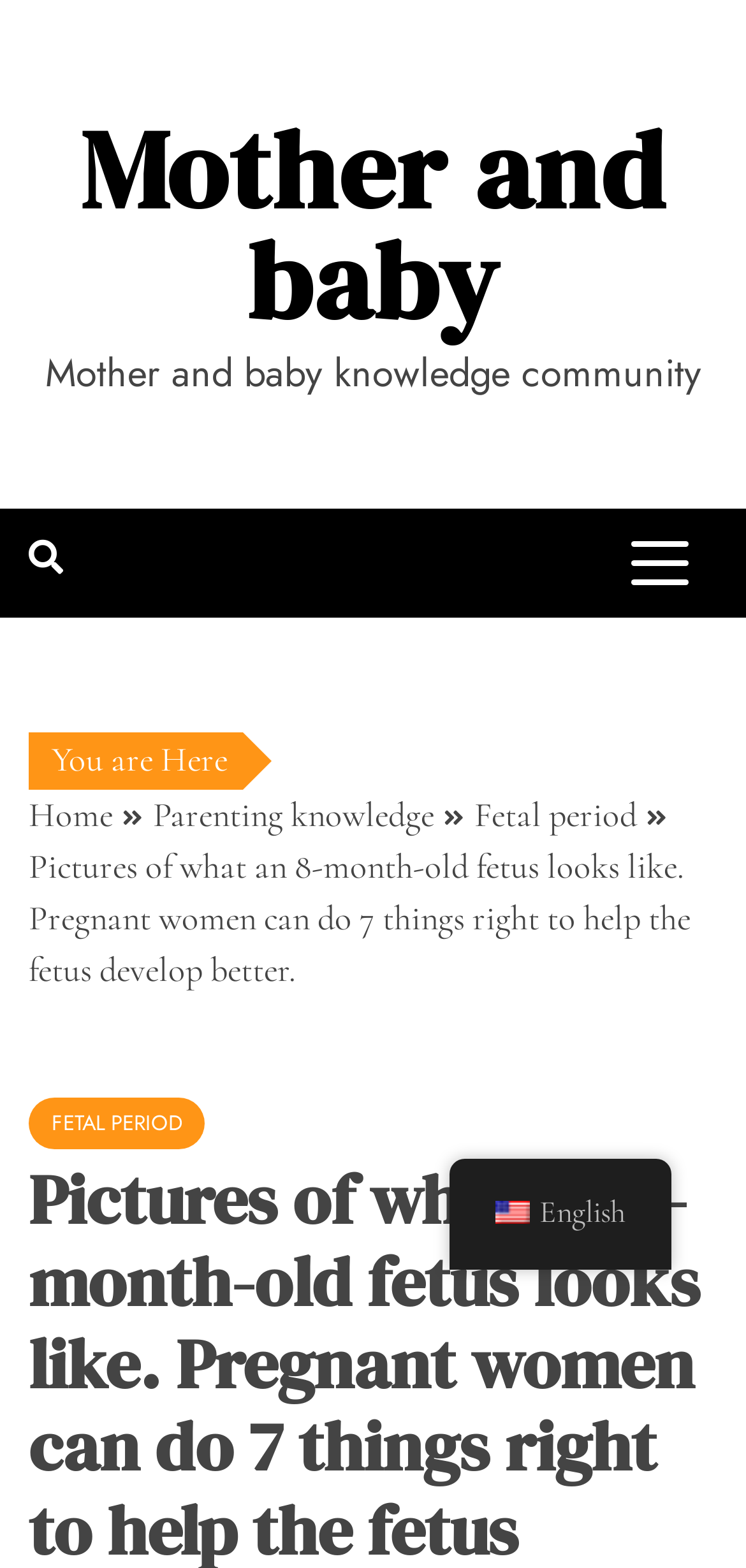Determine the webpage's heading and output its text content.

Pictures of what an 8-month-old fetus looks like. Pregnant women can do 7 things right to help the fetus develop better.